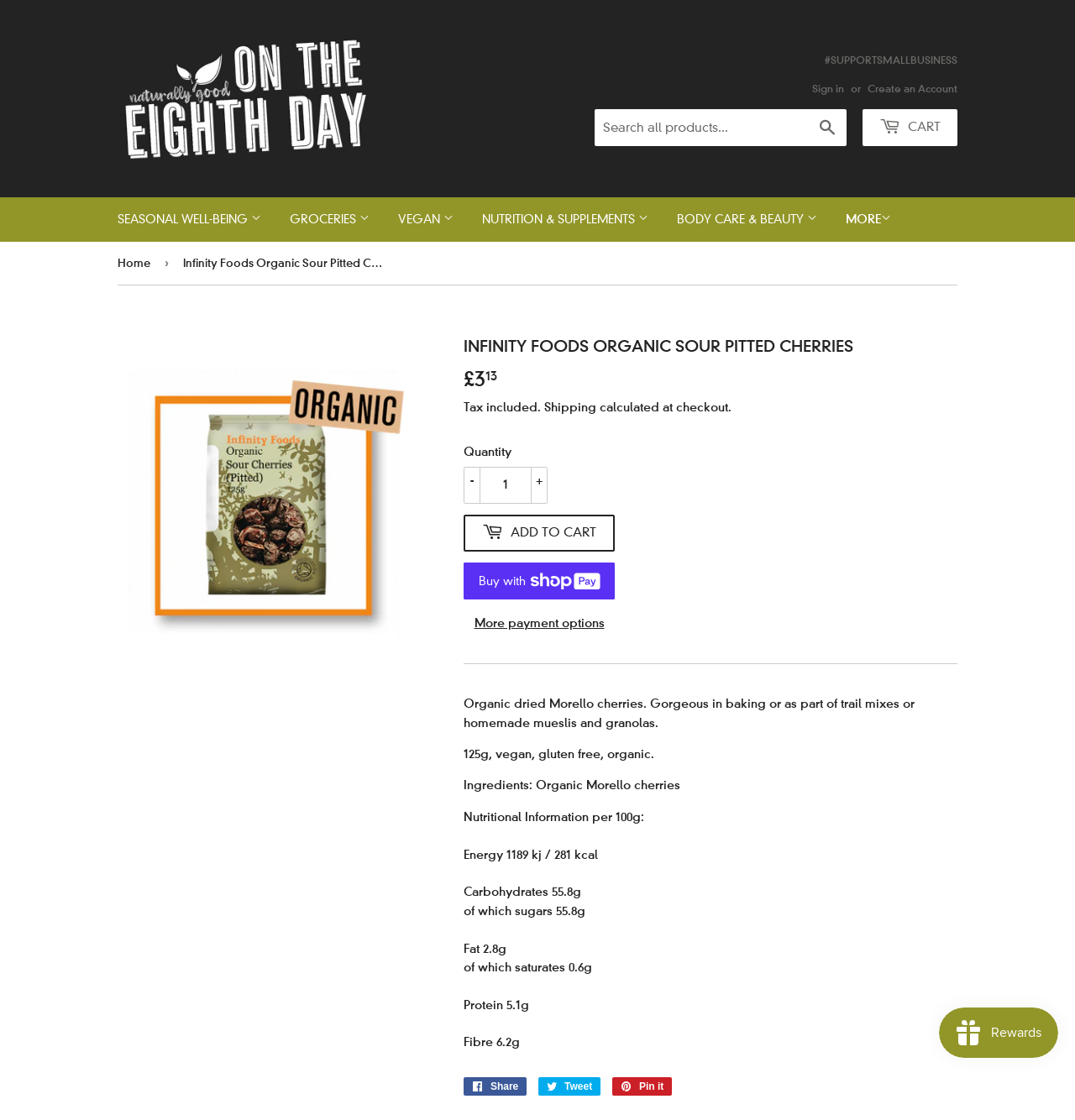Answer the question with a single word or phrase: 
What is the purpose of the search bar?

To search products